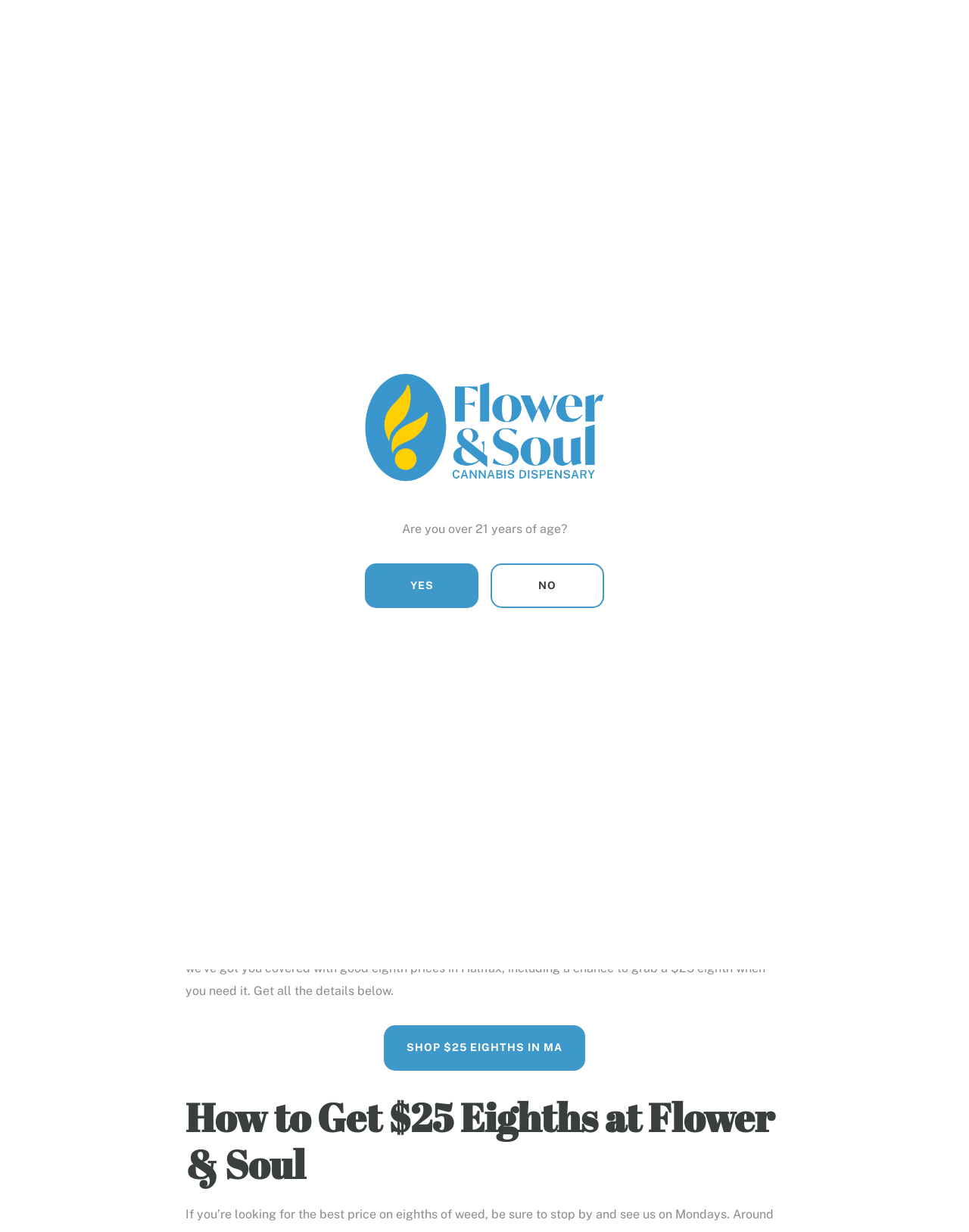What type of content is available on the website?
Can you provide an in-depth and detailed response to the question?

I inferred the type of content available on the website by looking at the various links and headings on the webpage, such as 'CANNABIS CLONES FOR SALE IN MASSACHUSETTS' and 'SHOP $25 EIGHTHS IN MA', which suggest that the website is related to cannabis products.